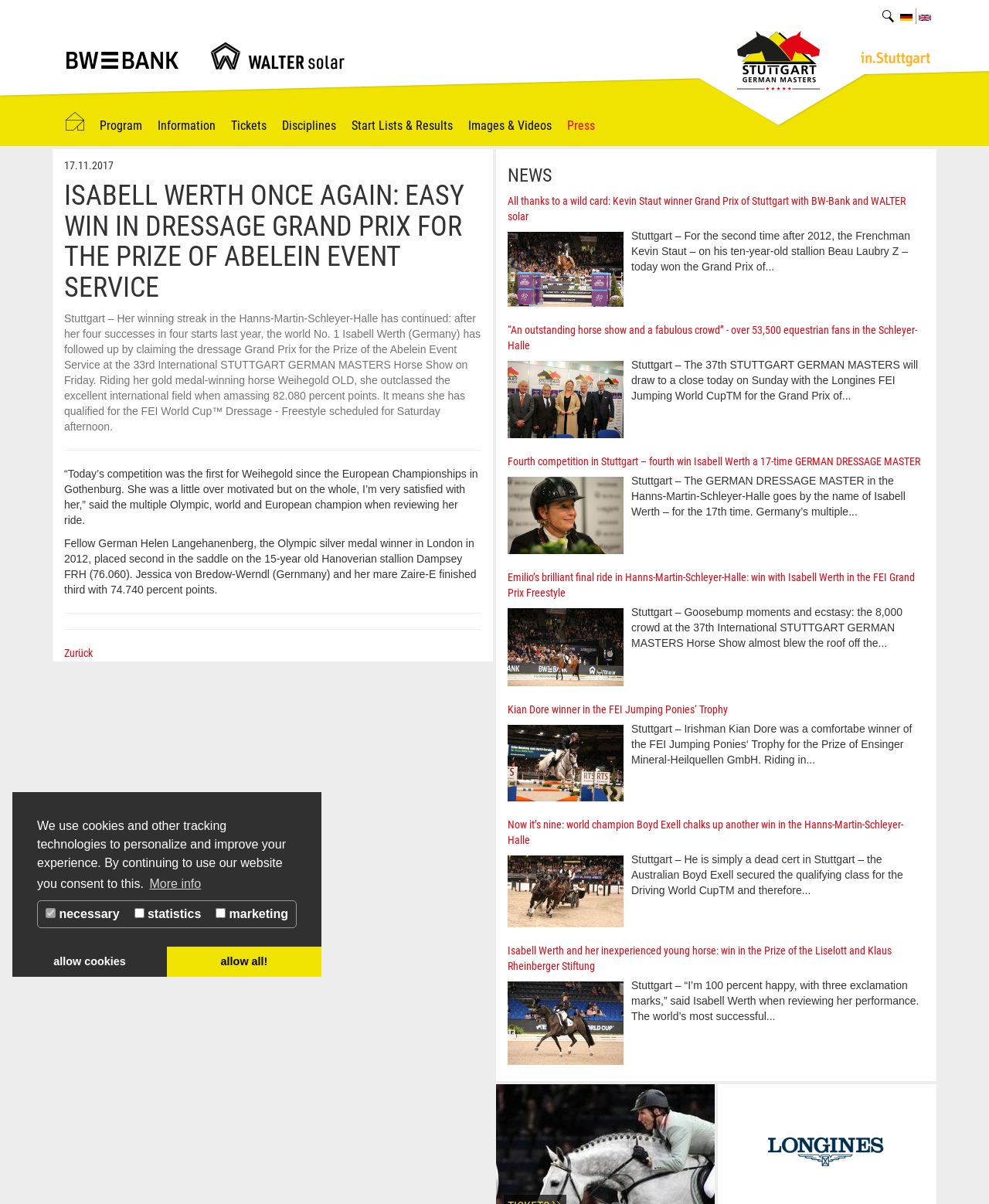Offer a comprehensive description of the webpage’s content and structure.

This webpage is about the 38th International Reitturnier STUTTGART GERMAN MASTERS, a horse show event. At the top, there is a cookie consent dialog with a brief description and buttons to learn more or allow cookies. Below this dialog, there are several logos and links to sponsors, including BW-Bank and Walter Solar, as well as a link to the home page and a language selection menu.

The main content of the page is divided into two sections. On the left, there is a news section with a heading "NEWS" and several links to news articles about the event. Each article has a brief summary and a link to read more. The articles are about the winners of different competitions, including dressage and jumping events.

On the right, there is a main article about Isabell Werth, a German dressage rider, who has won the dressage Grand Prix for the Prize of the Abelein Event Service at the event. The article includes a brief summary of her performance and quotes from her about her ride. Below this article, there is a separator line, and then several more articles about other competitions and winners at the event.

At the bottom of the page, there are more links to news articles and a link to go back to the previous page. Overall, the webpage is focused on providing news and information about the STUTTGART GERMAN MASTERS horse show event.